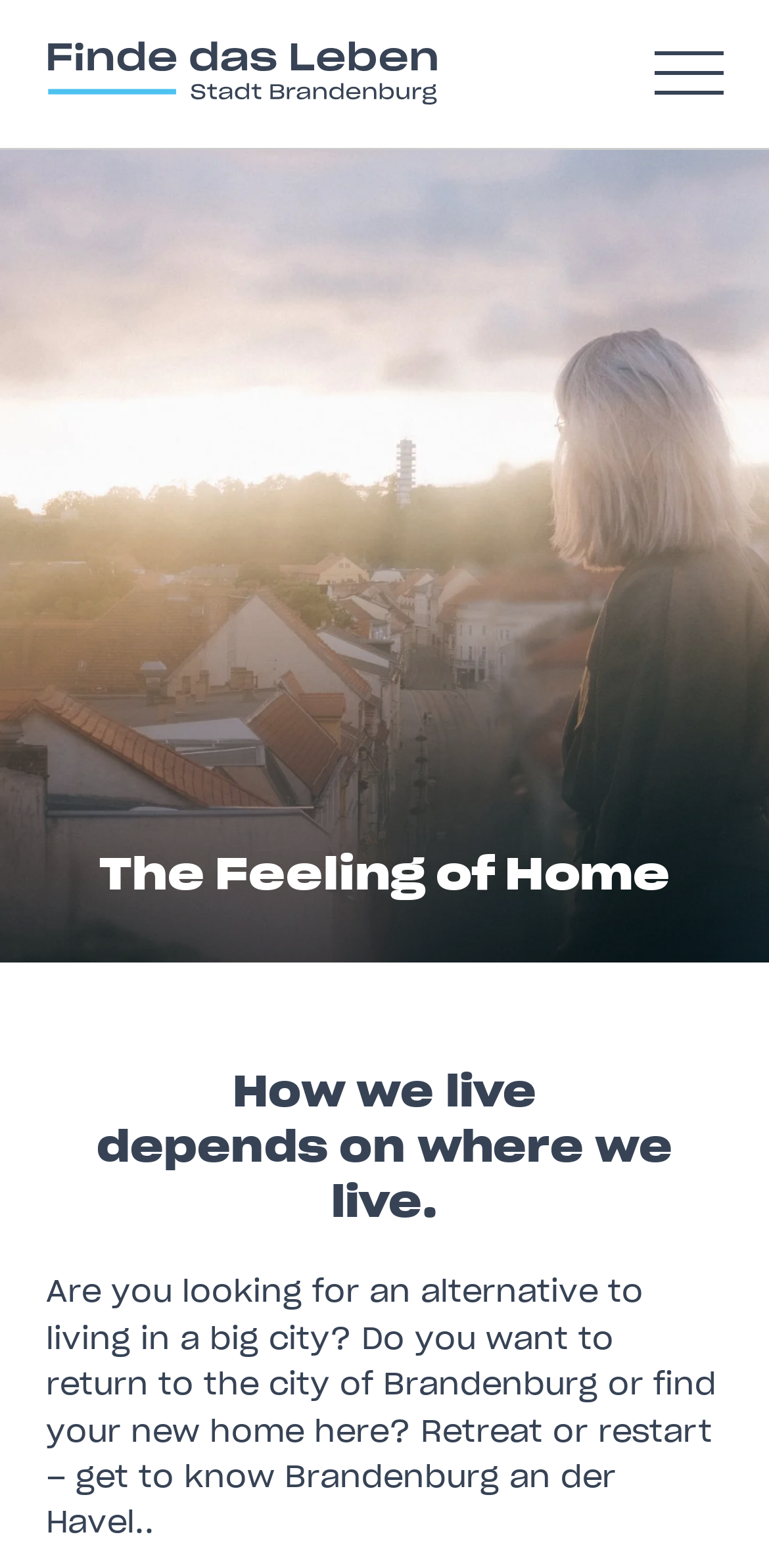How many images are on the webpage? Based on the image, give a response in one word or a short phrase.

1